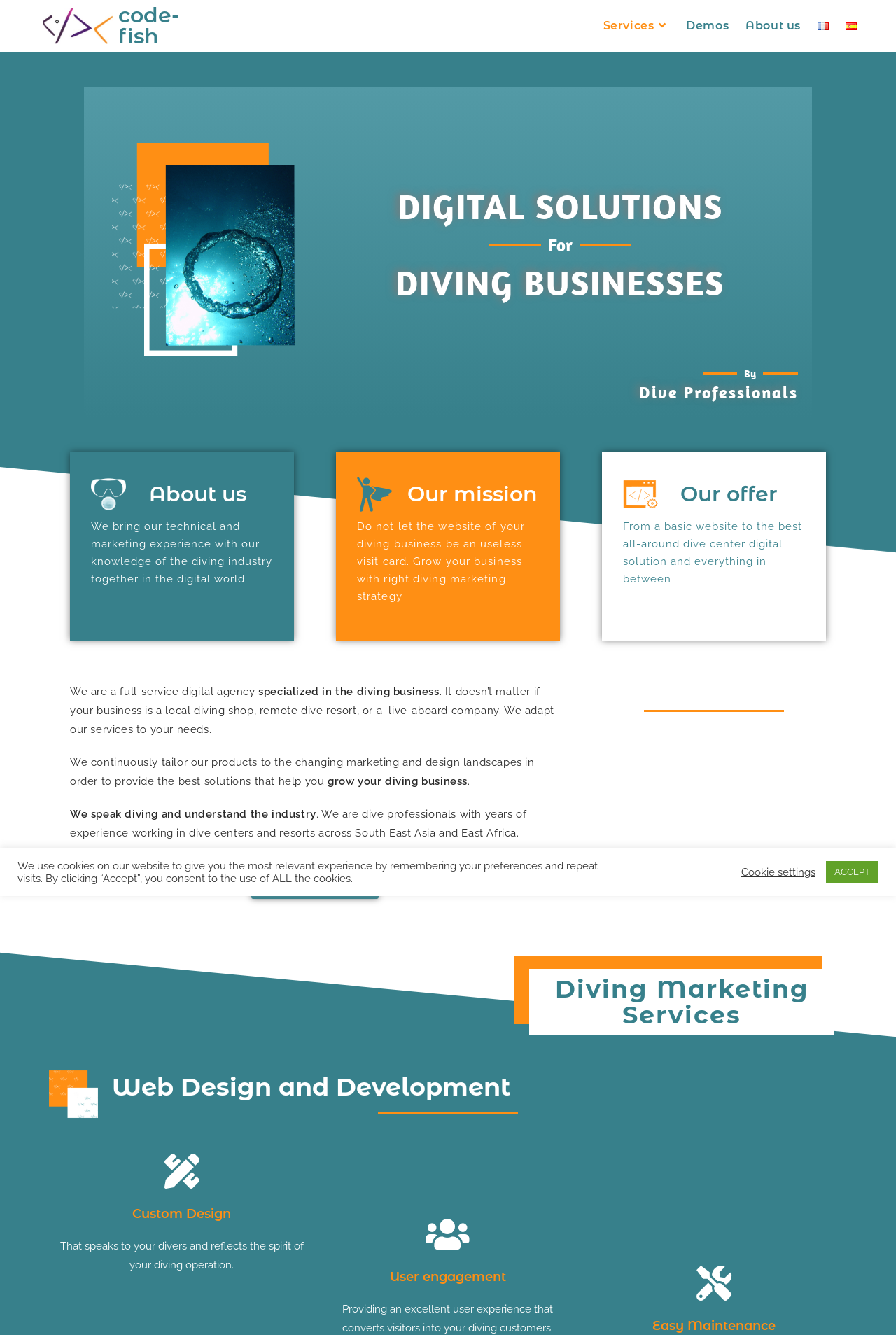Determine the bounding box coordinates for the clickable element to execute this instruction: "Click the 'About code-fish' link". Provide the coordinates as four float numbers between 0 and 1, i.e., [left, top, right, bottom].

[0.28, 0.652, 0.423, 0.673]